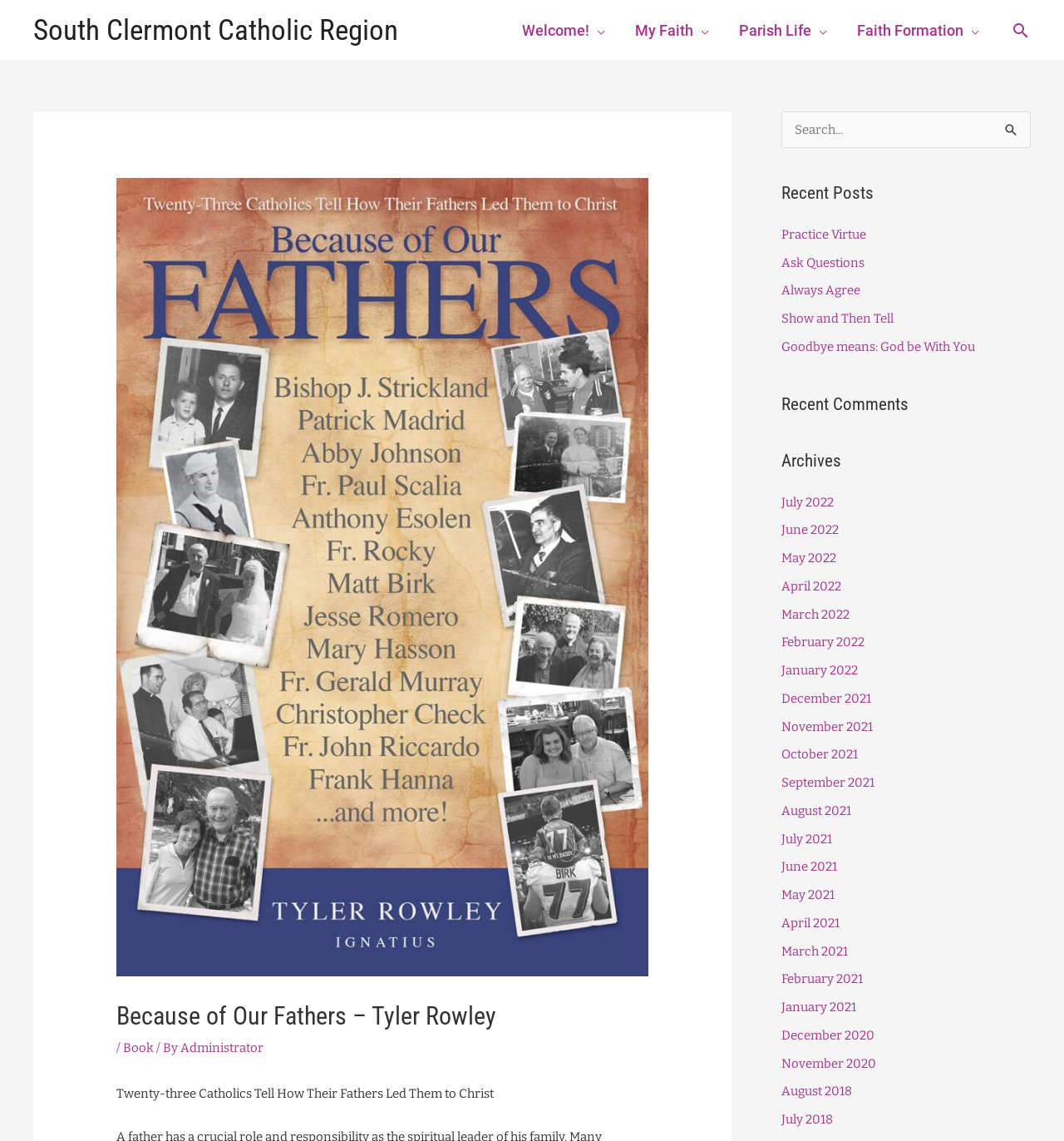Based on the element description parent_node: Welcome! aria-label="Menu Toggle", identify the bounding box of the UI element in the given webpage screenshot. The coordinates should be in the format (top-left x, top-left y, bottom-right x, bottom-right y) and must be between 0 and 1.

[0.554, 0.001, 0.569, 0.052]